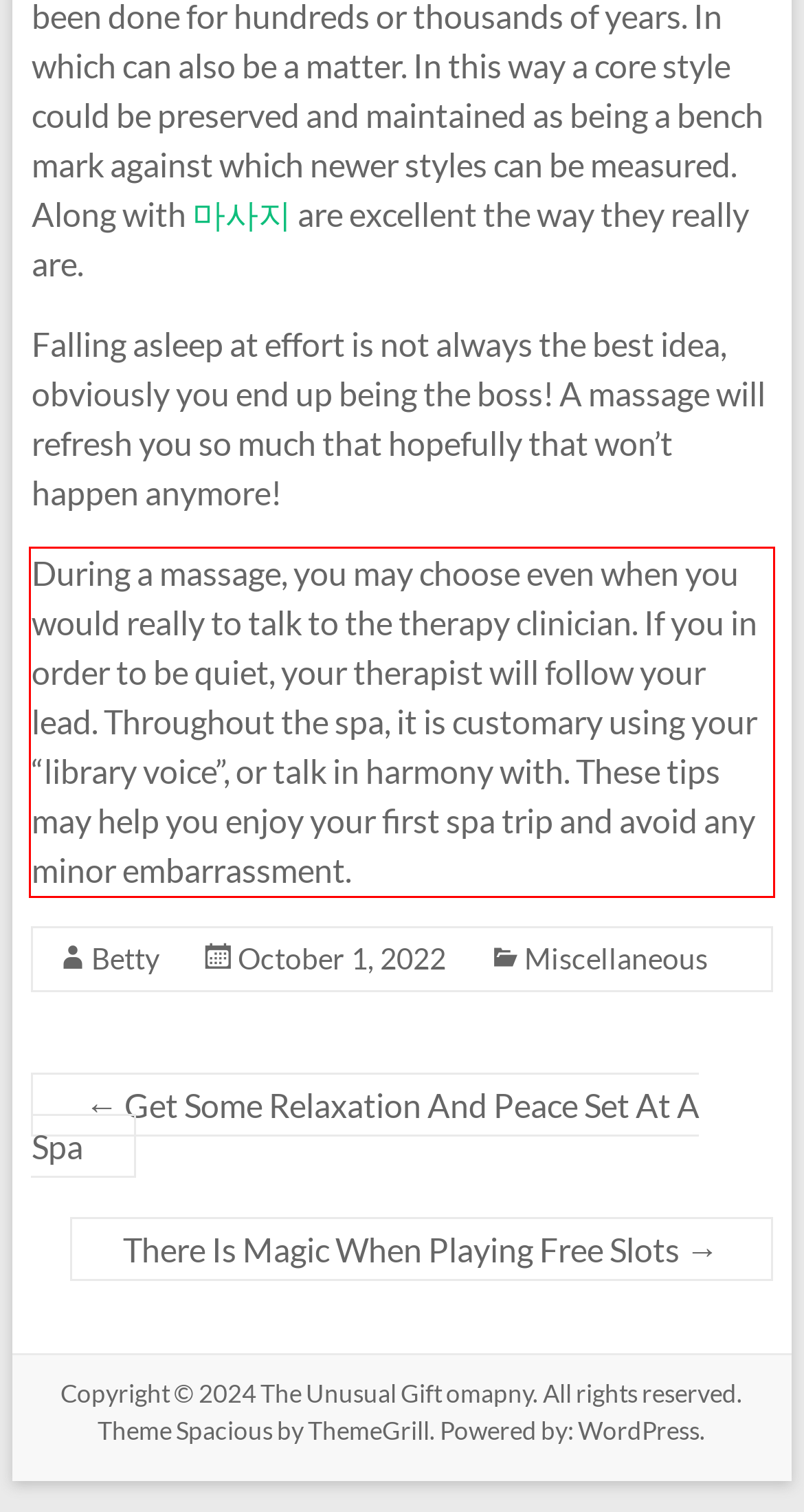Within the provided webpage screenshot, find the red rectangle bounding box and perform OCR to obtain the text content.

During a massage, you may choose even when you would really to talk to the therapy clinician. If you in order to be quiet, your therapist will follow your lead. Throughout the spa, it is customary using your “library voice”, or talk in harmony with. These tips may help you enjoy your first spa trip and avoid any minor embarrassment.